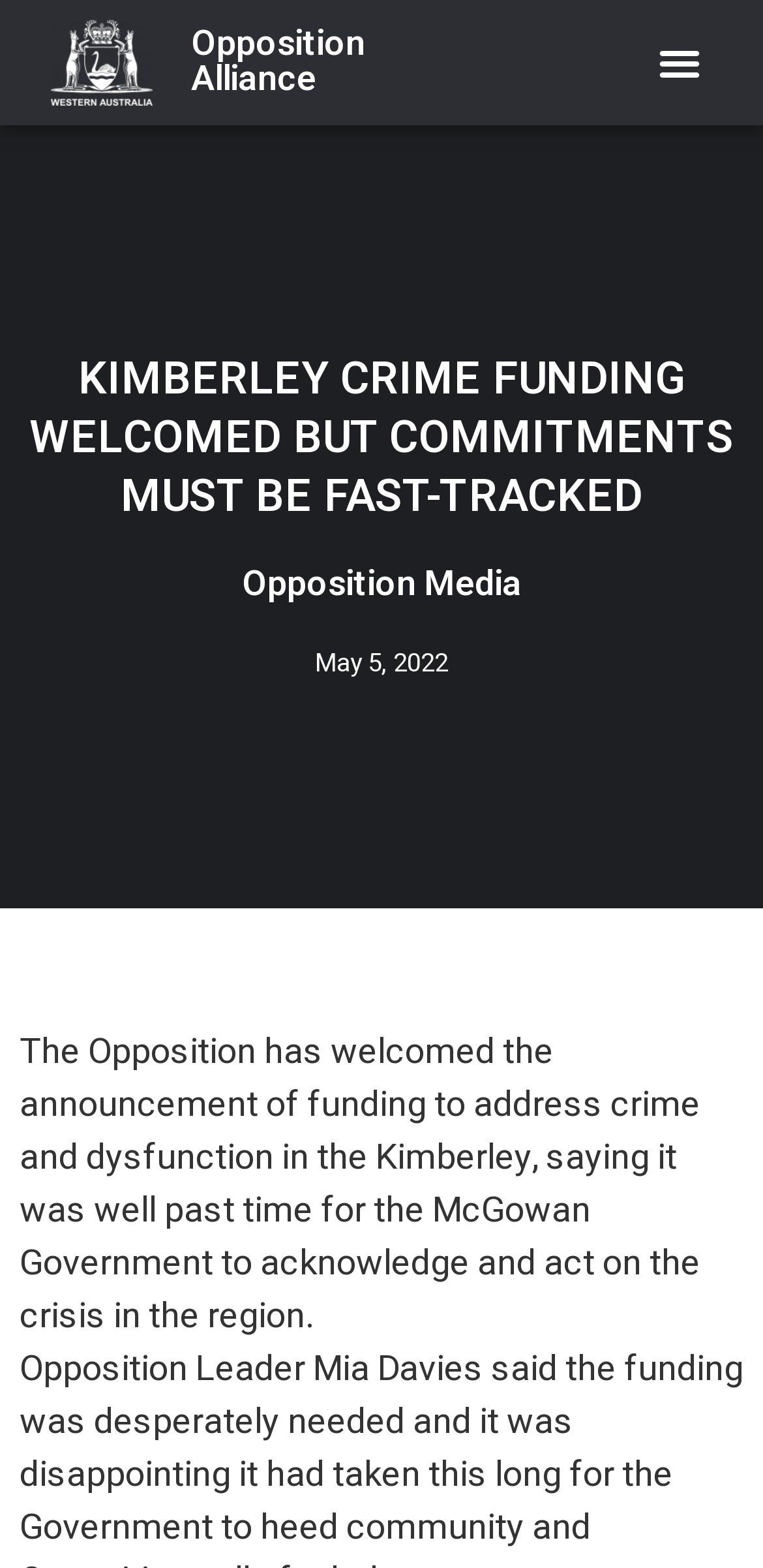Please provide a detailed answer to the question below by examining the image:
What is the region mentioned in the article?

The region mentioned in the article is Kimberley, which is mentioned in the sentence 'The Opposition has welcomed the announcement of funding to address crime and dysfunction in the Kimberley...'.